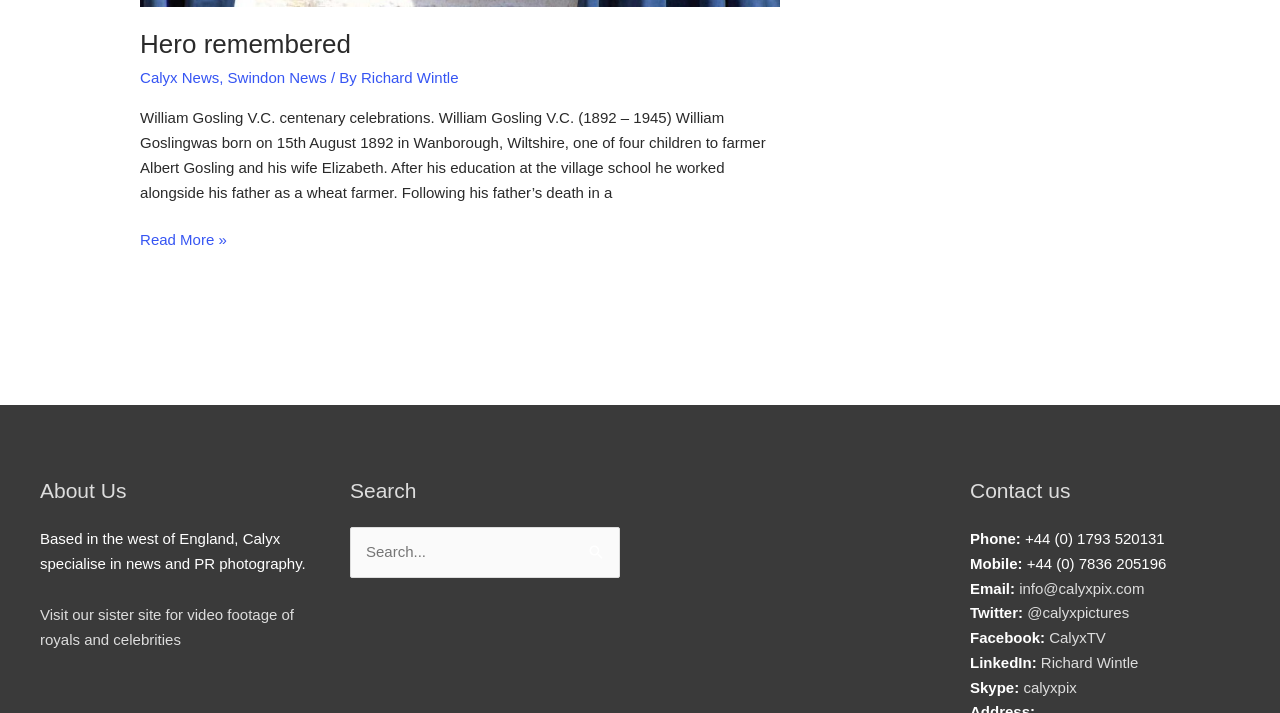Pinpoint the bounding box coordinates of the clickable area needed to execute the instruction: "Contact Calyx via email". The coordinates should be specified as four float numbers between 0 and 1, i.e., [left, top, right, bottom].

[0.796, 0.813, 0.894, 0.837]